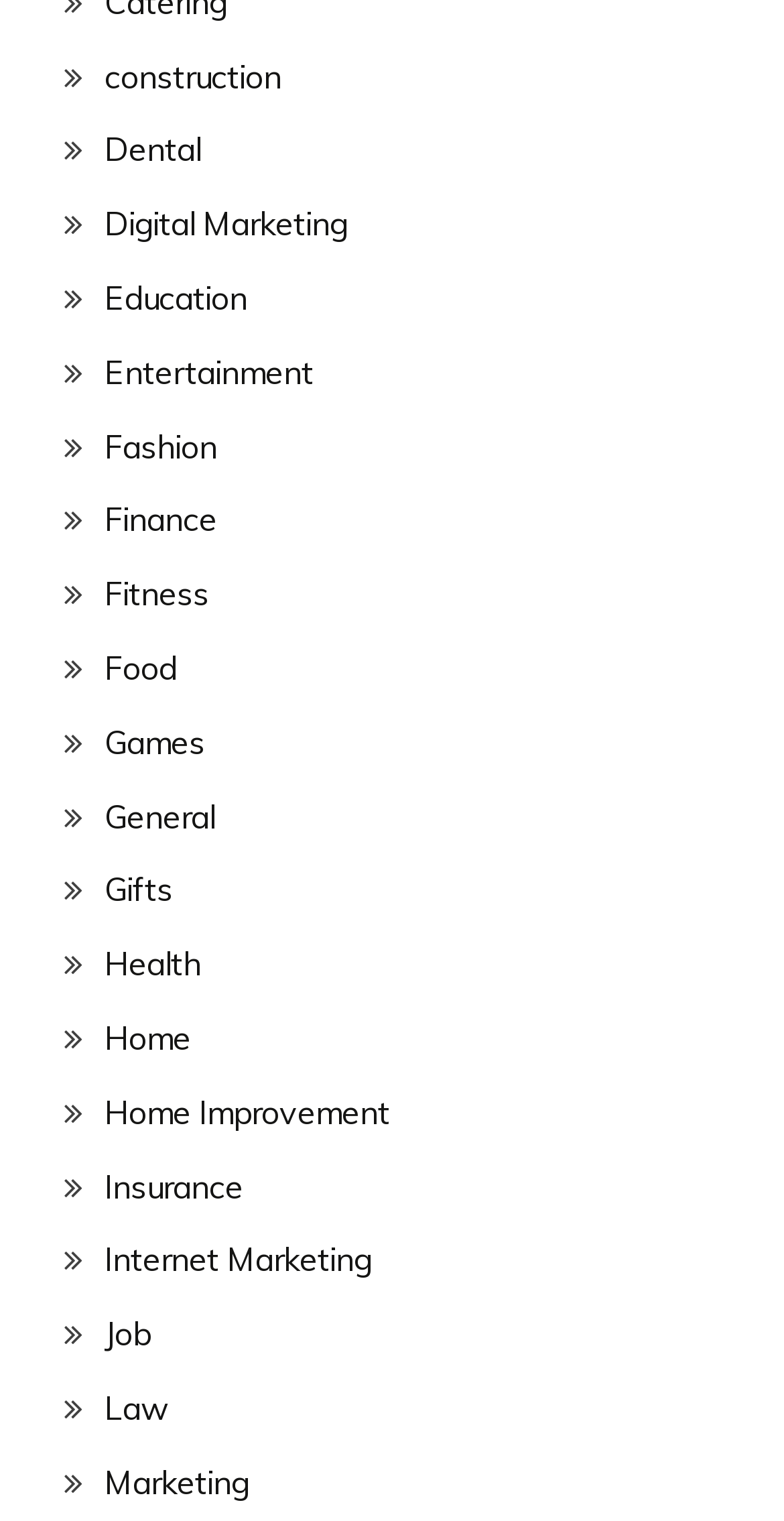Highlight the bounding box coordinates of the region I should click on to meet the following instruction: "go to home improvement section".

[0.133, 0.718, 0.497, 0.744]